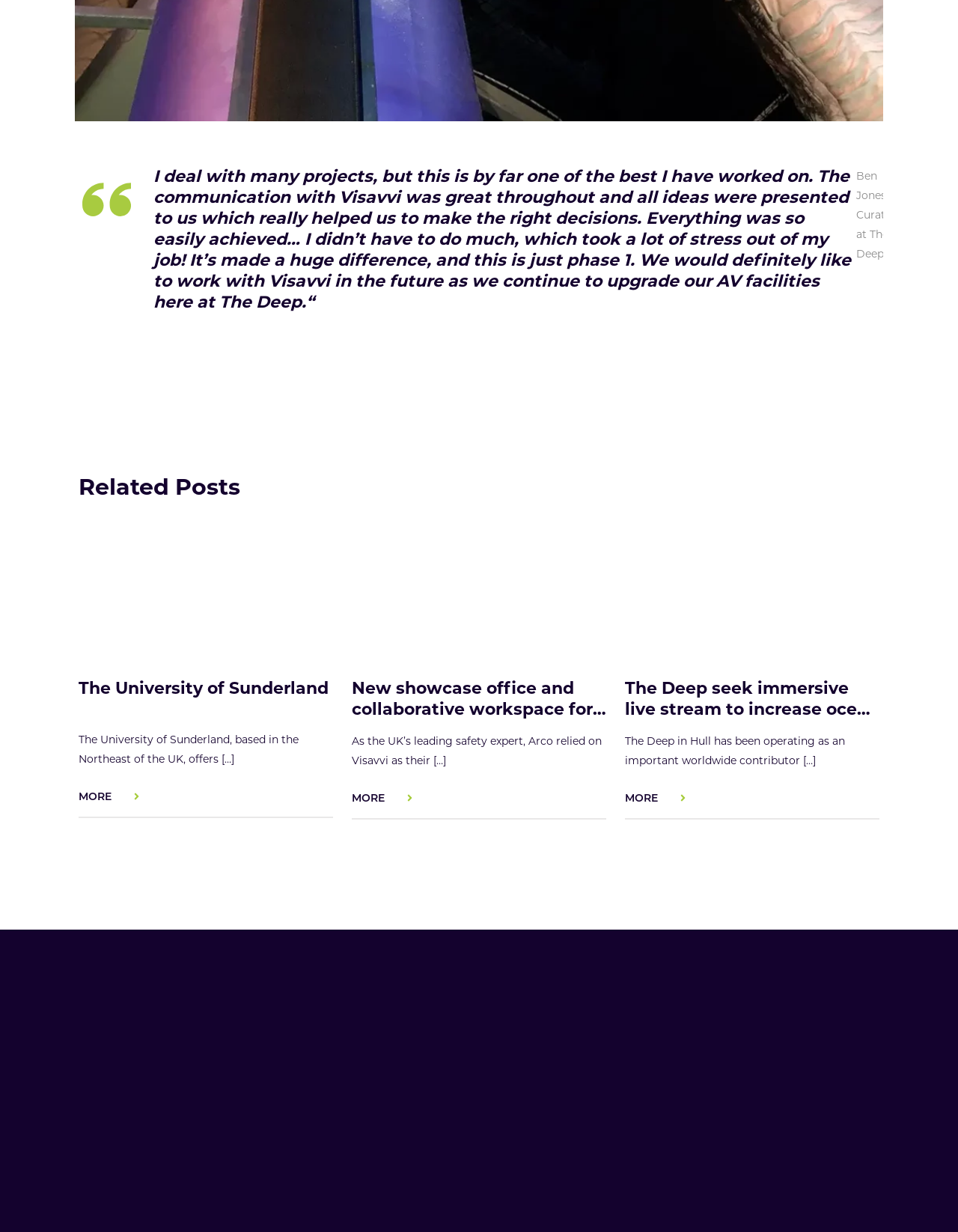Please identify the bounding box coordinates of the region to click in order to complete the given instruction: "Explore the case study about The Deep". The coordinates should be four float numbers between 0 and 1, i.e., [left, top, right, bottom].

[0.652, 0.474, 0.918, 0.485]